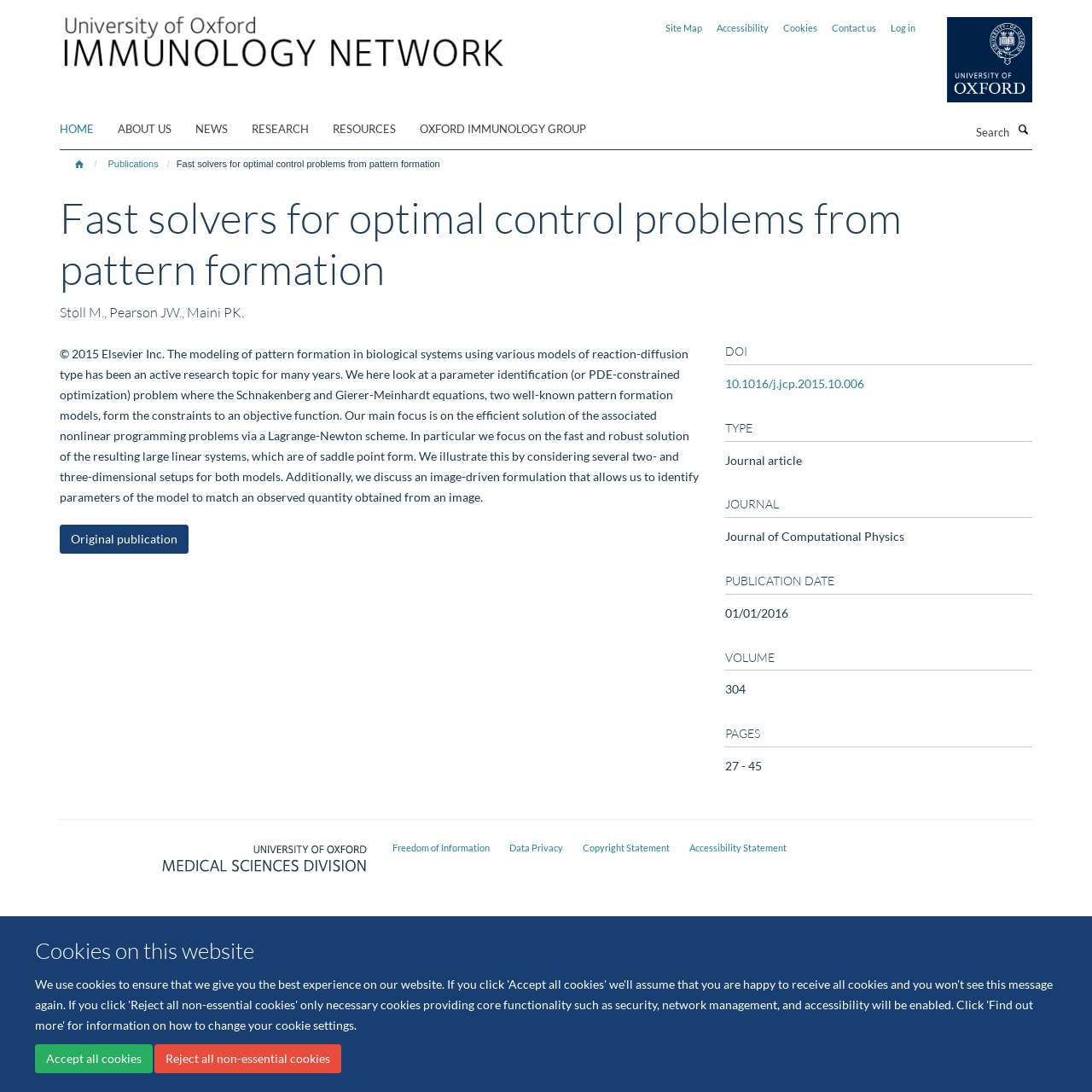Using the given element description, provide the bounding box coordinates (top-left x, top-left y, bottom-right x, bottom-right y) for the corresponding UI element in the screenshot: Reject all non-essential cookies

[0.141, 0.956, 0.313, 0.983]